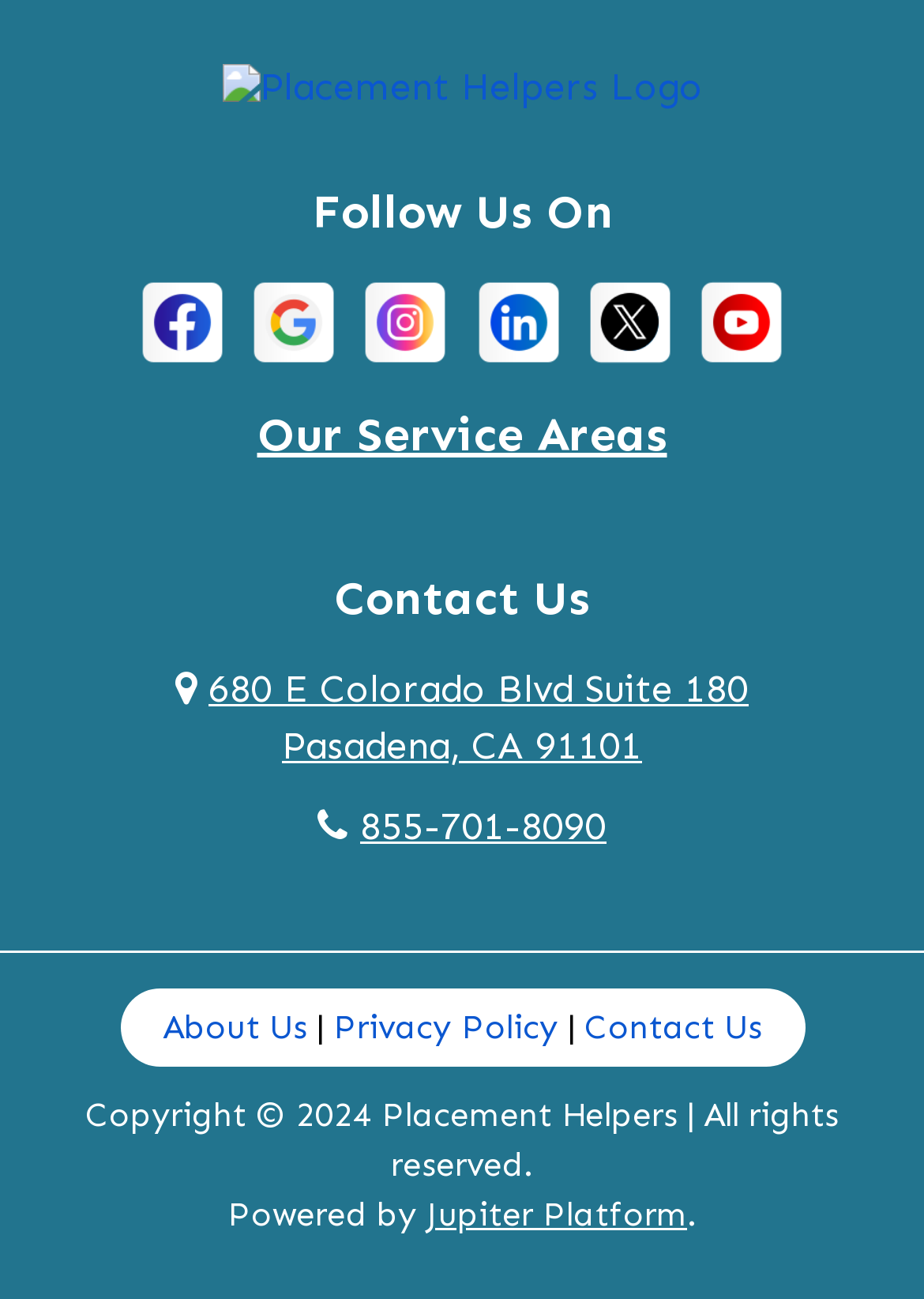Please identify the bounding box coordinates of the clickable area that will allow you to execute the instruction: "Send an email to Laura Baeyens".

None